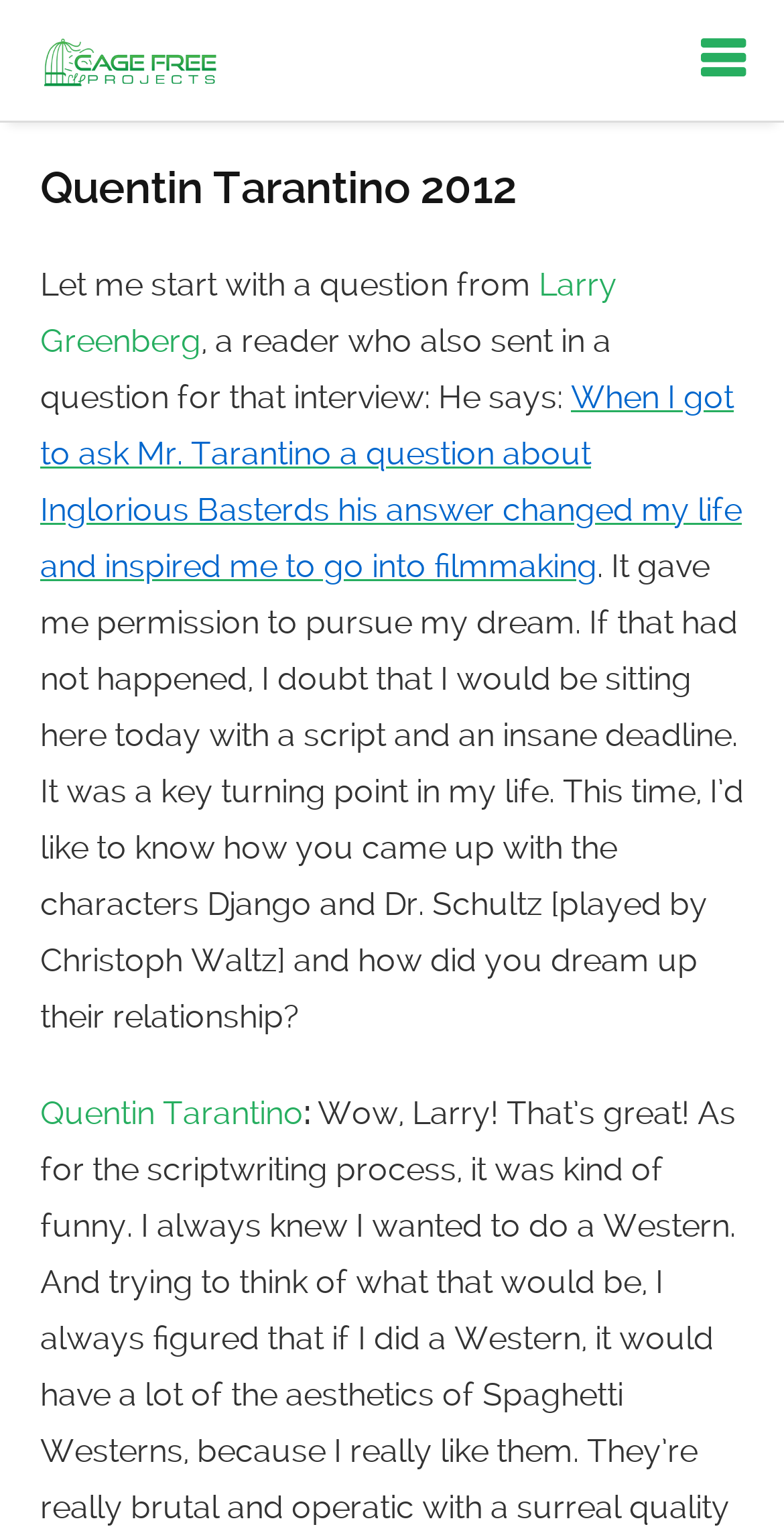What is the profession of the person who sent the question?
Look at the image and respond with a single word or a short phrase.

filmmaker